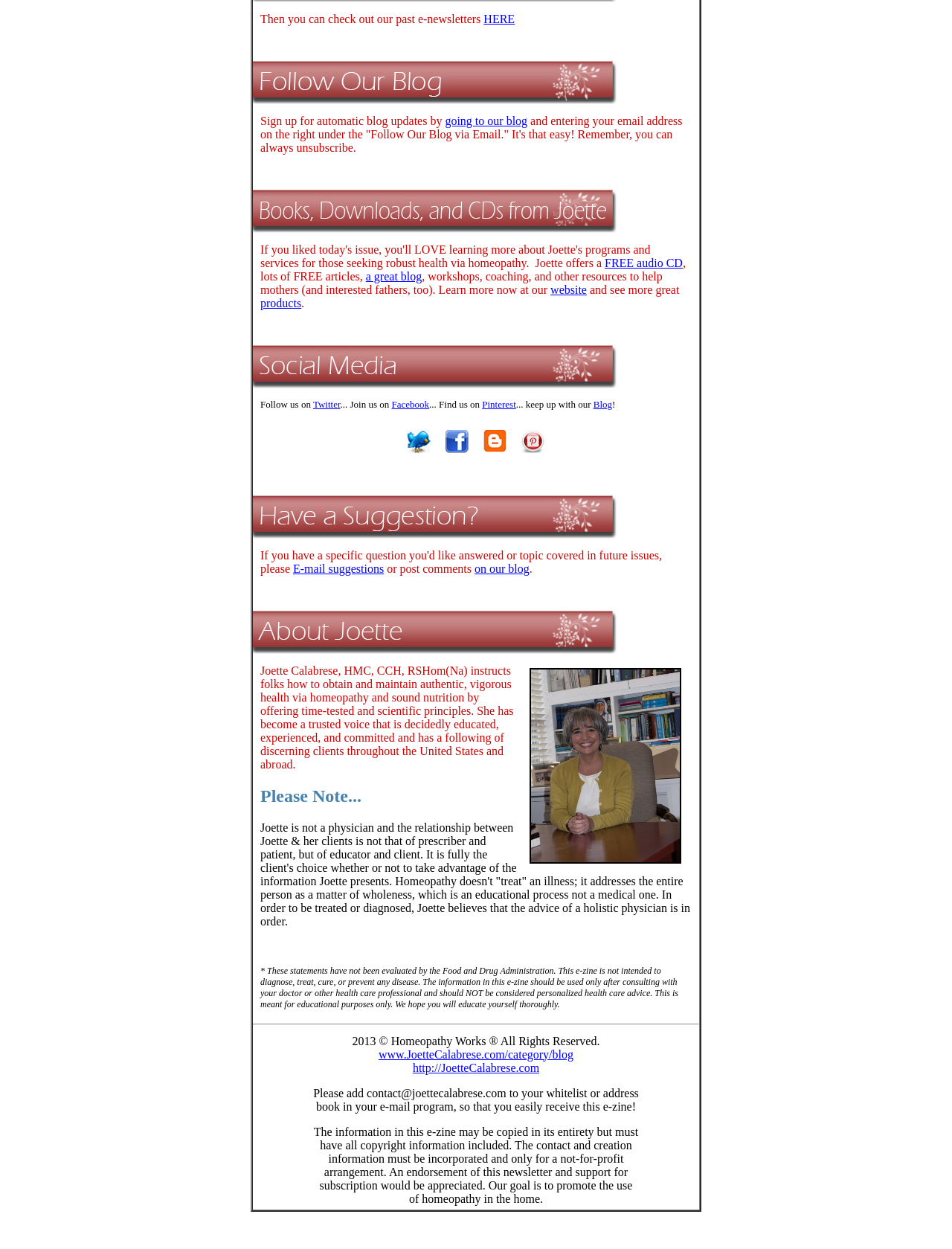Determine the bounding box coordinates of the region to click in order to accomplish the following instruction: "Subscribe to the newsletter". Provide the coordinates as four float numbers between 0 and 1, specifically [left, top, right, bottom].

None